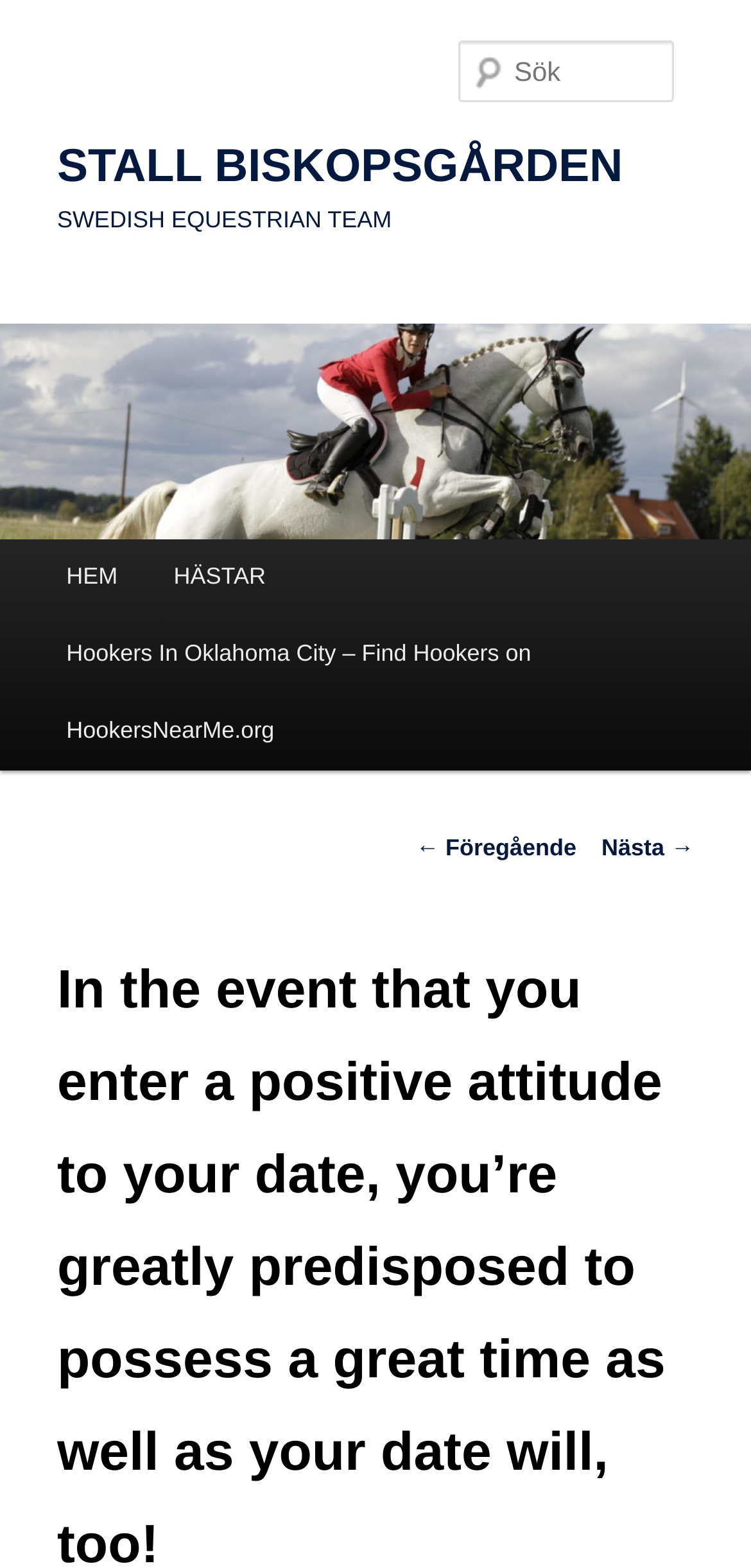What is the name of the image?
Use the image to answer the question with a single word or phrase.

STALL BISKOPSGÅRDEN